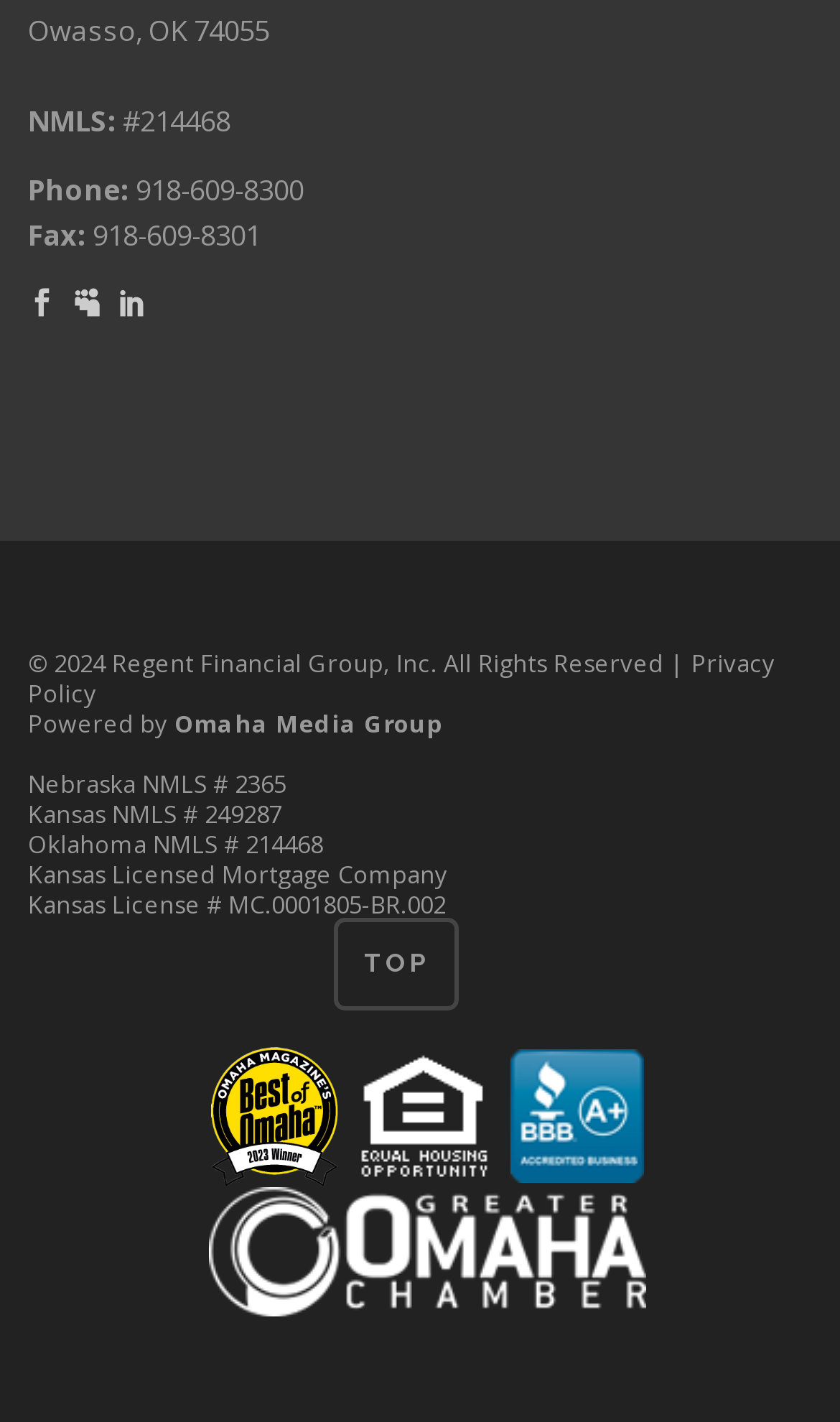Find the bounding box coordinates of the element you need to click on to perform this action: 'Click on Isla Canela link'. The coordinates should be represented by four float values between 0 and 1, in the format [left, top, right, bottom].

None